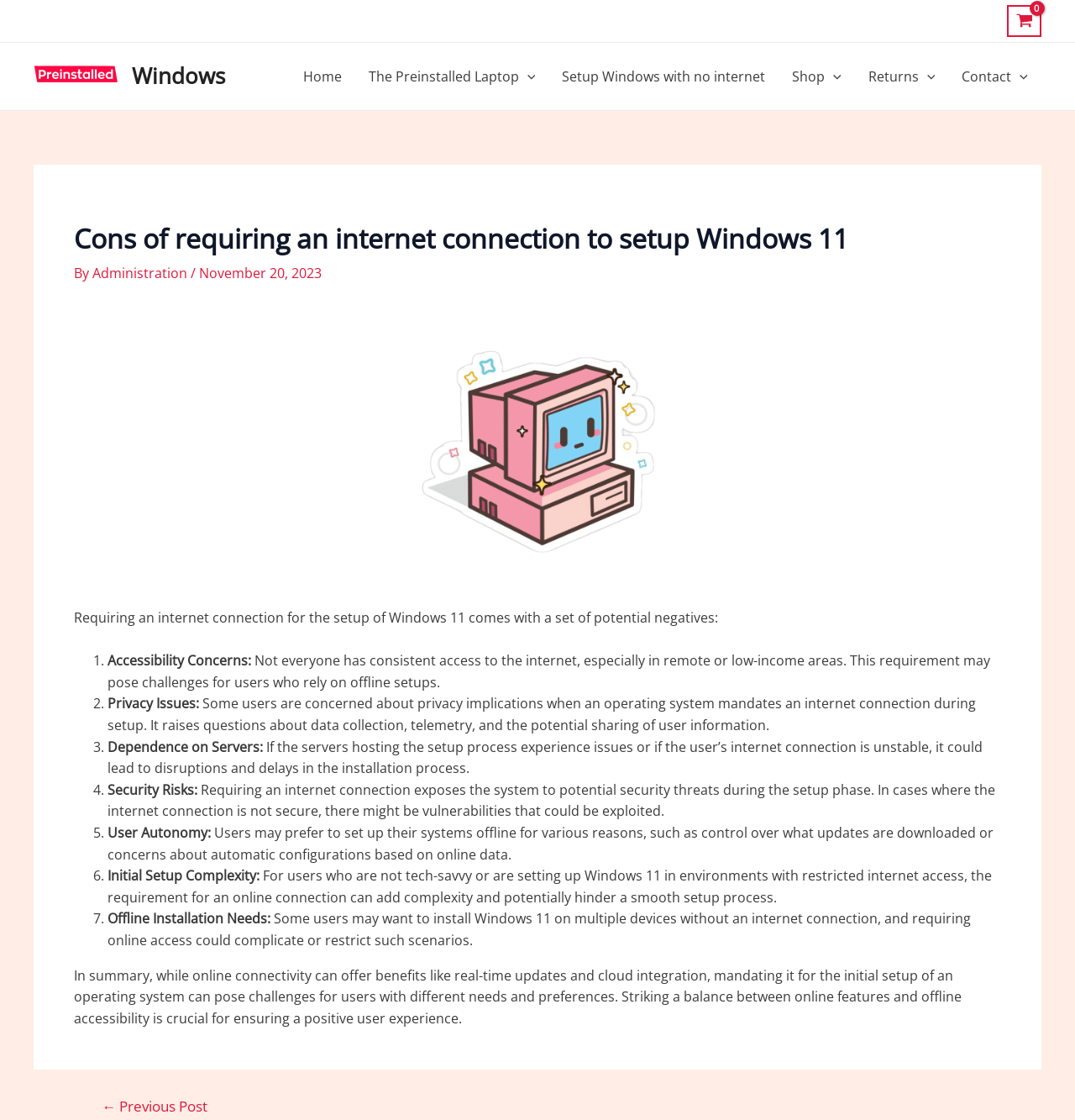Please provide a short answer using a single word or phrase for the question:
How many cons of requiring an internet connection to setup Windows 11 are listed?

7